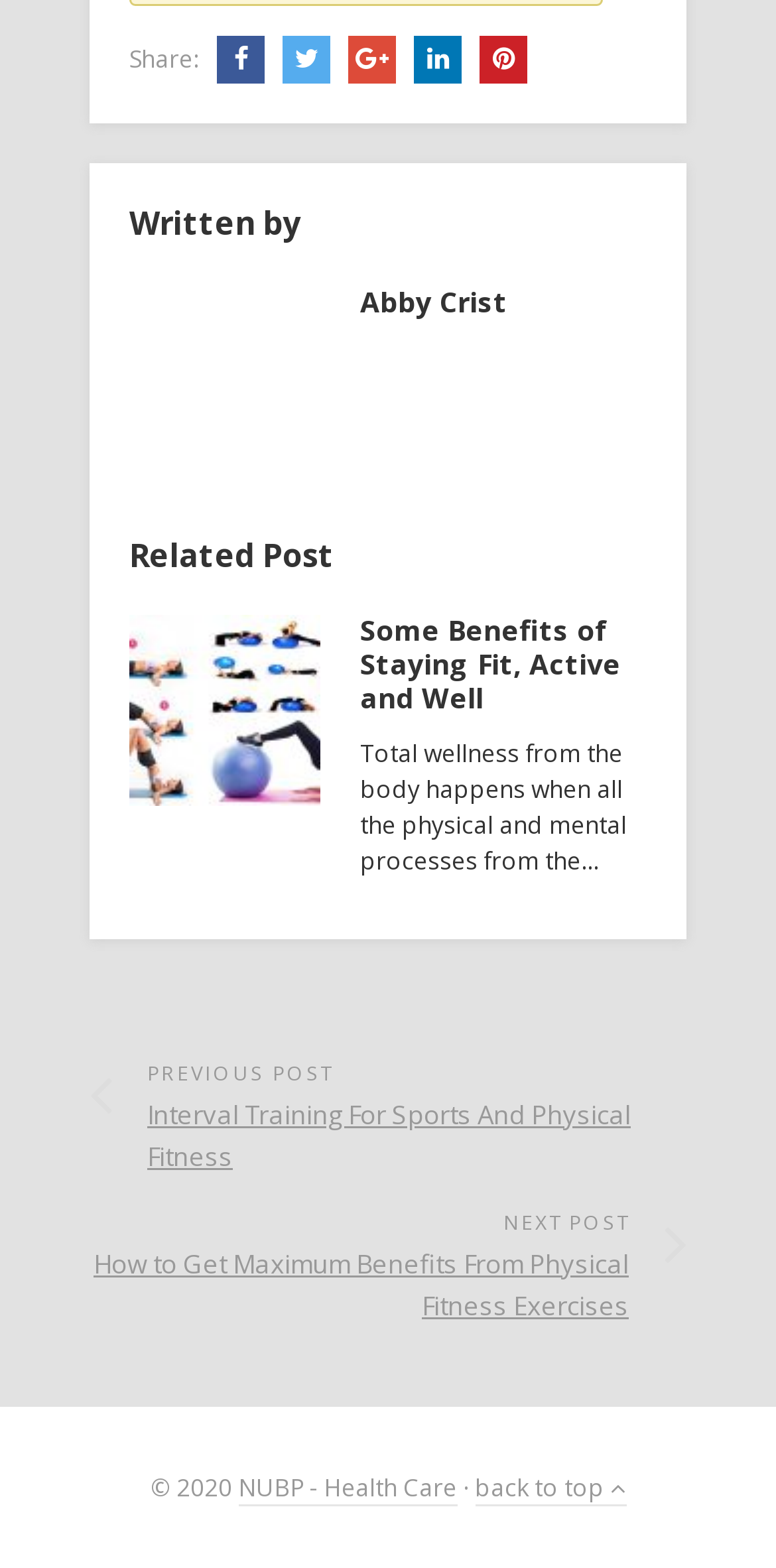Determine the bounding box coordinates of the clickable element to achieve the following action: 'Read the article by Abby Crist'. Provide the coordinates as four float values between 0 and 1, formatted as [left, top, right, bottom].

[0.464, 0.18, 0.654, 0.204]